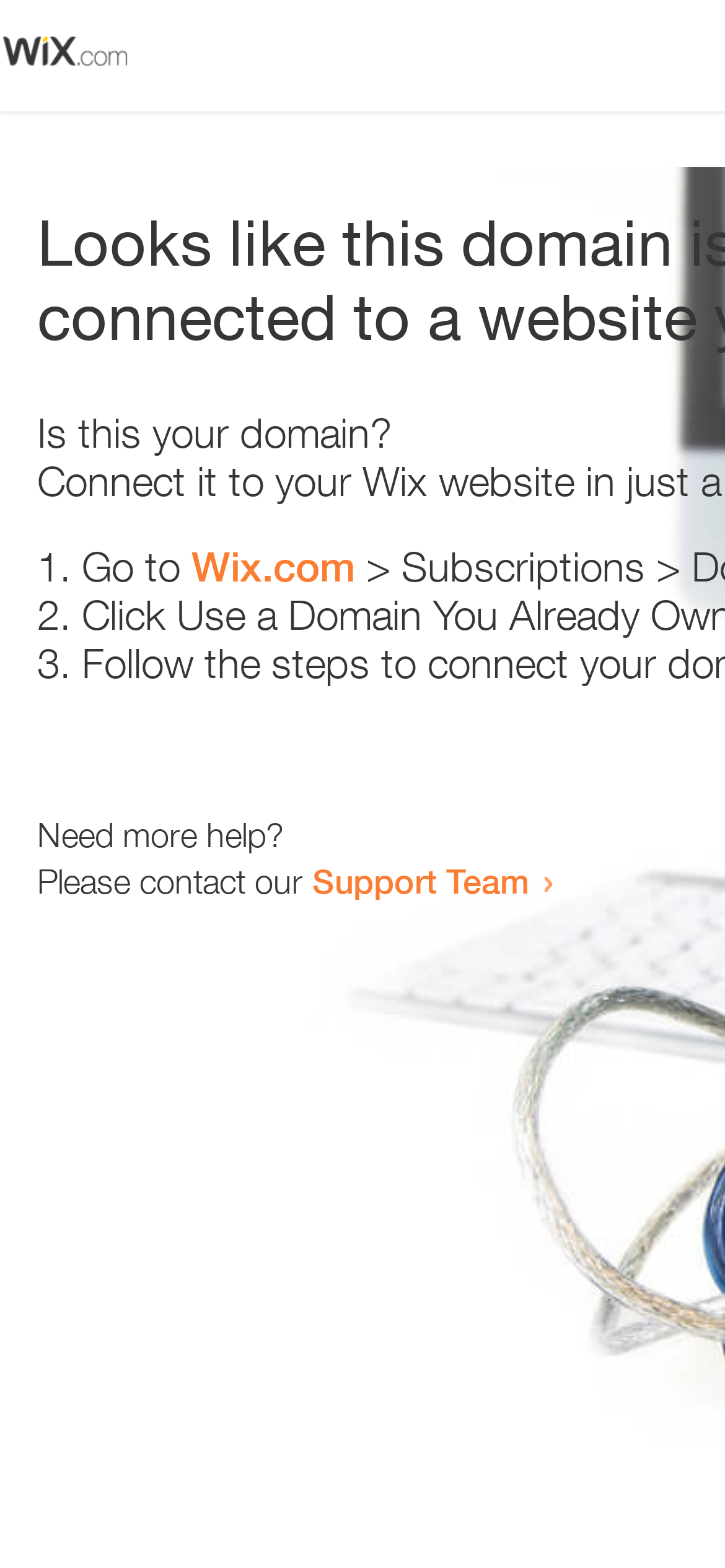Answer succinctly with a single word or phrase:
What is the support team contact method?

Link